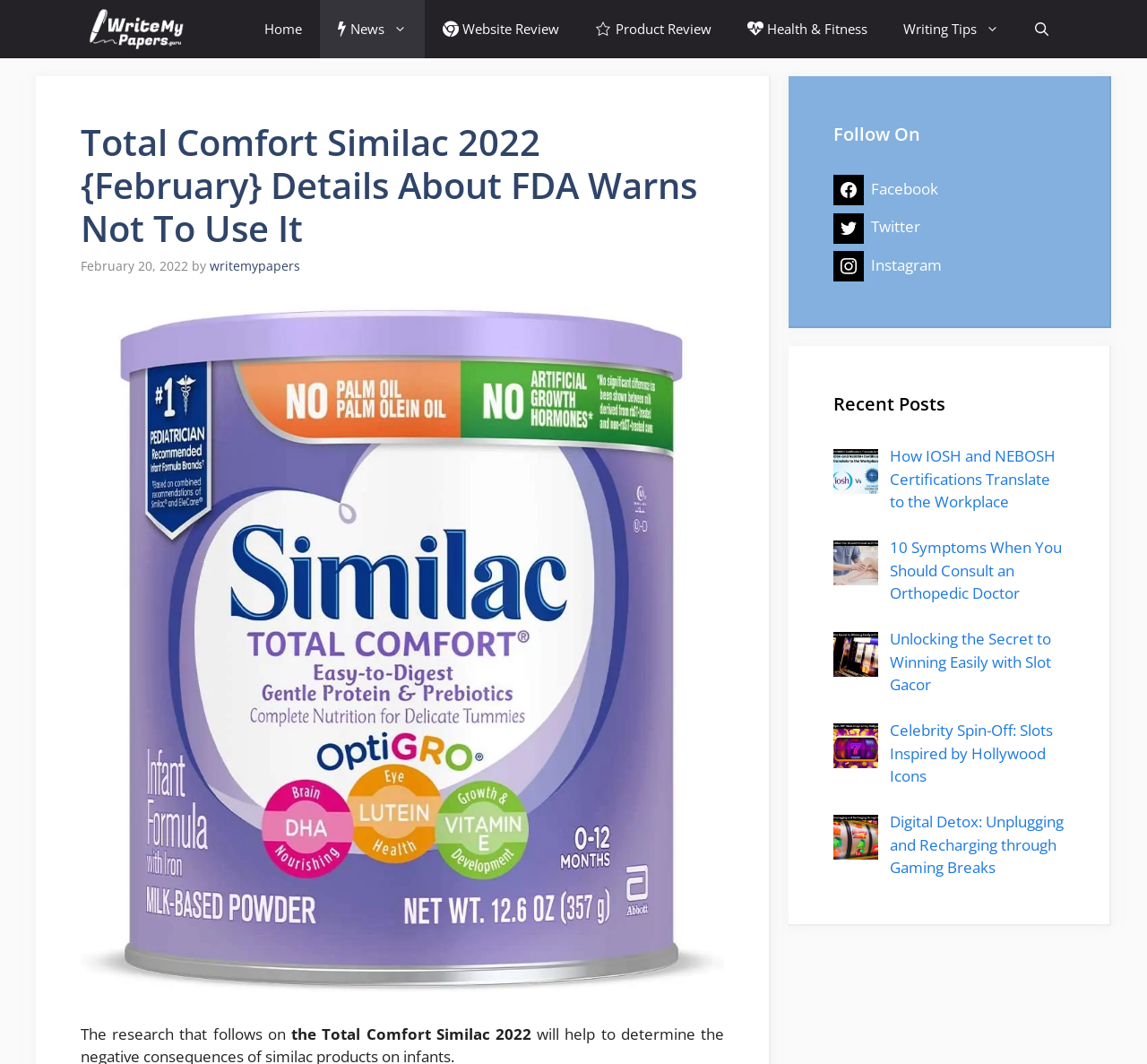What is the category of the article?
Look at the screenshot and respond with one word or a short phrase.

Health & Fitness